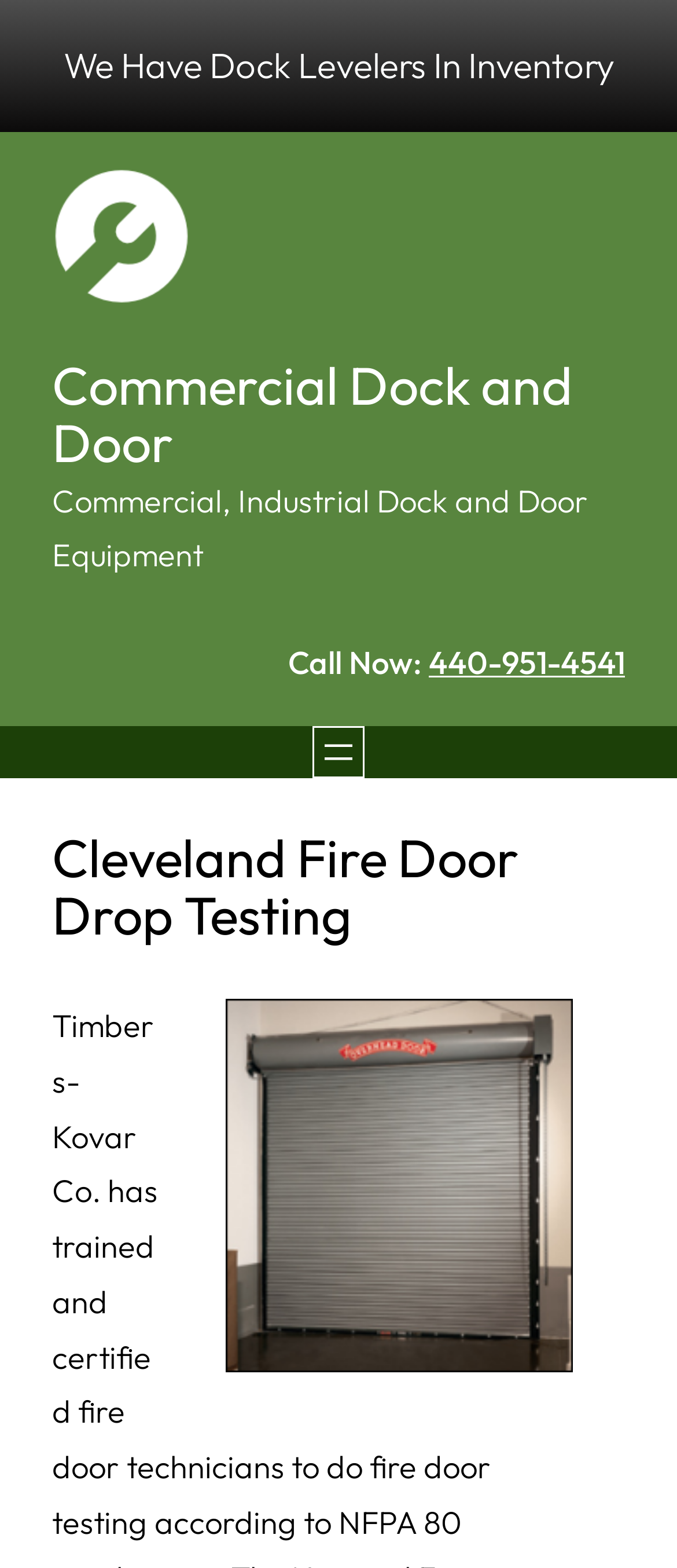What type of equipment is mentioned?
Analyze the screenshot and provide a detailed answer to the question.

I found the type of equipment mentioned by looking at the static text element that says 'Commercial, Industrial Dock and Door Equipment'.